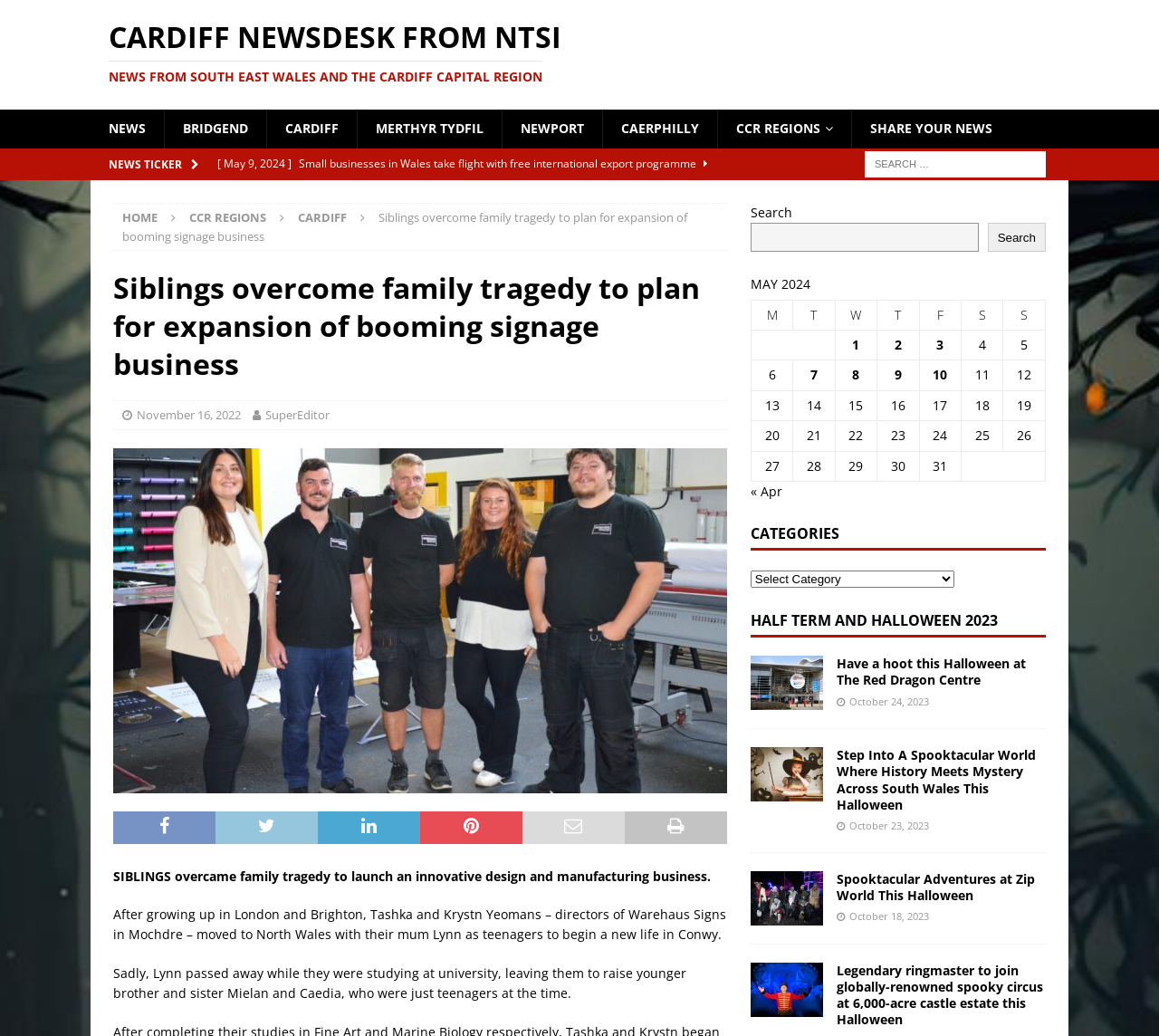Find the bounding box coordinates of the clickable element required to execute the following instruction: "Search for news". Provide the coordinates as four float numbers between 0 and 1, i.e., [left, top, right, bottom].

[0.746, 0.146, 0.902, 0.171]